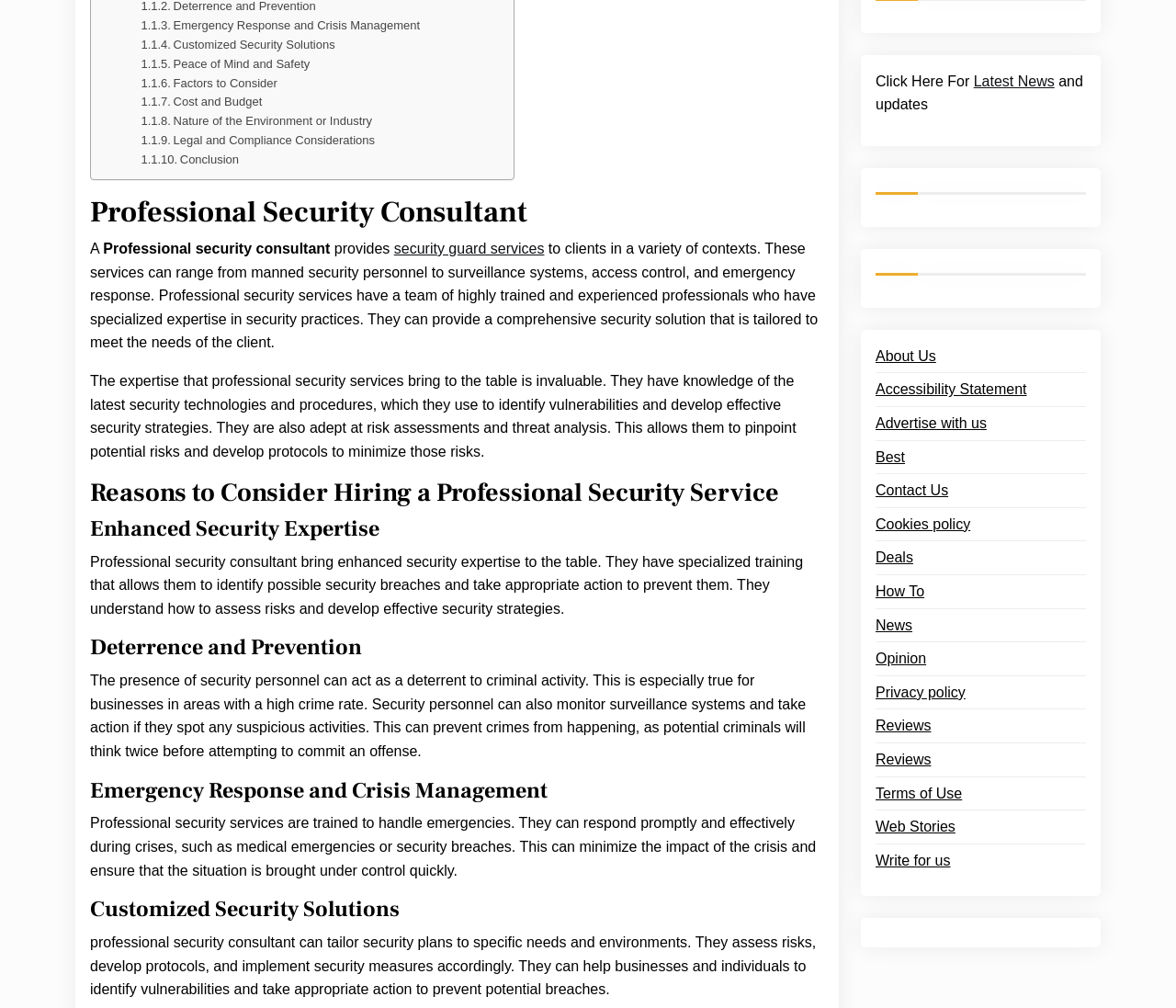What is the main topic of this webpage?
Using the visual information from the image, give a one-word or short-phrase answer.

Professional Security Consultant